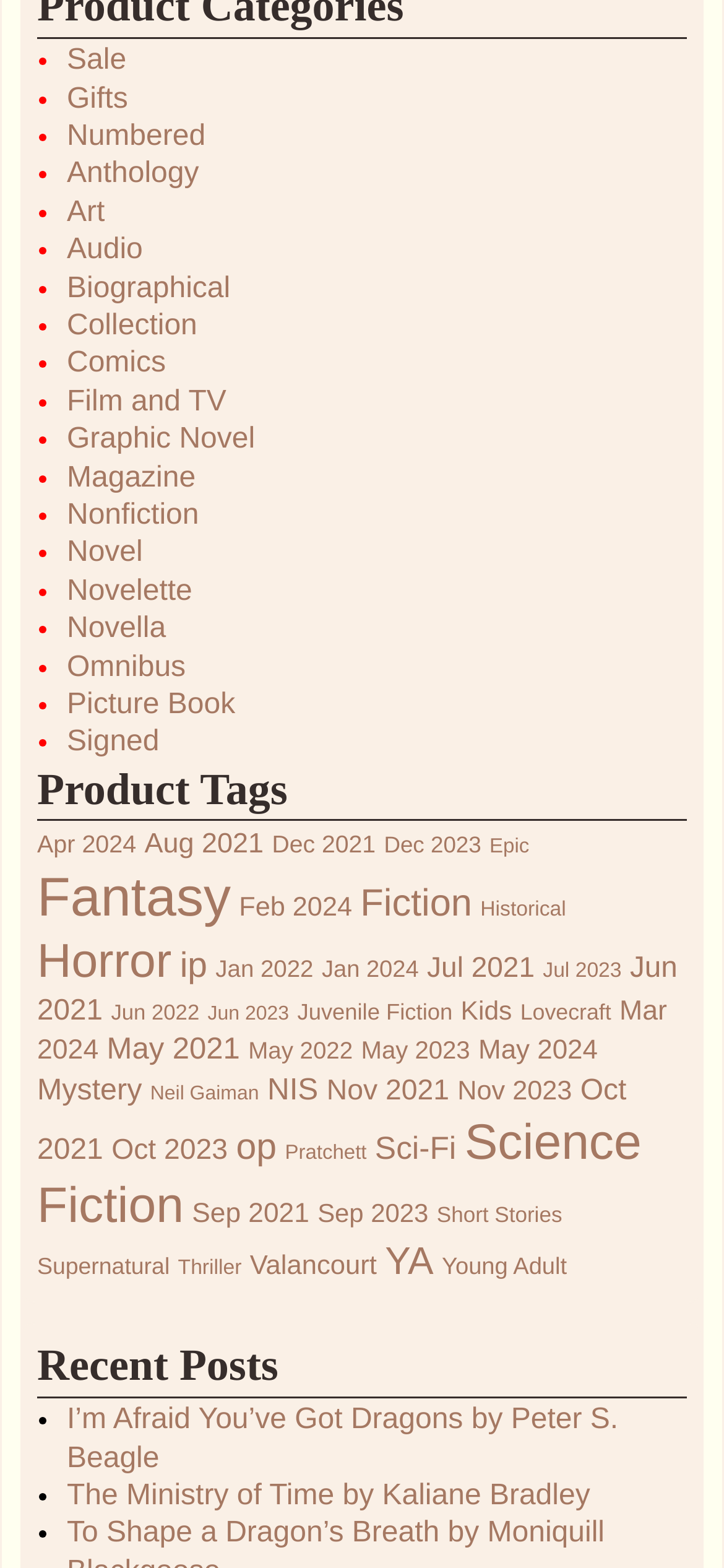Respond with a single word or phrase for the following question: 
How many months are listed as product tags?

12